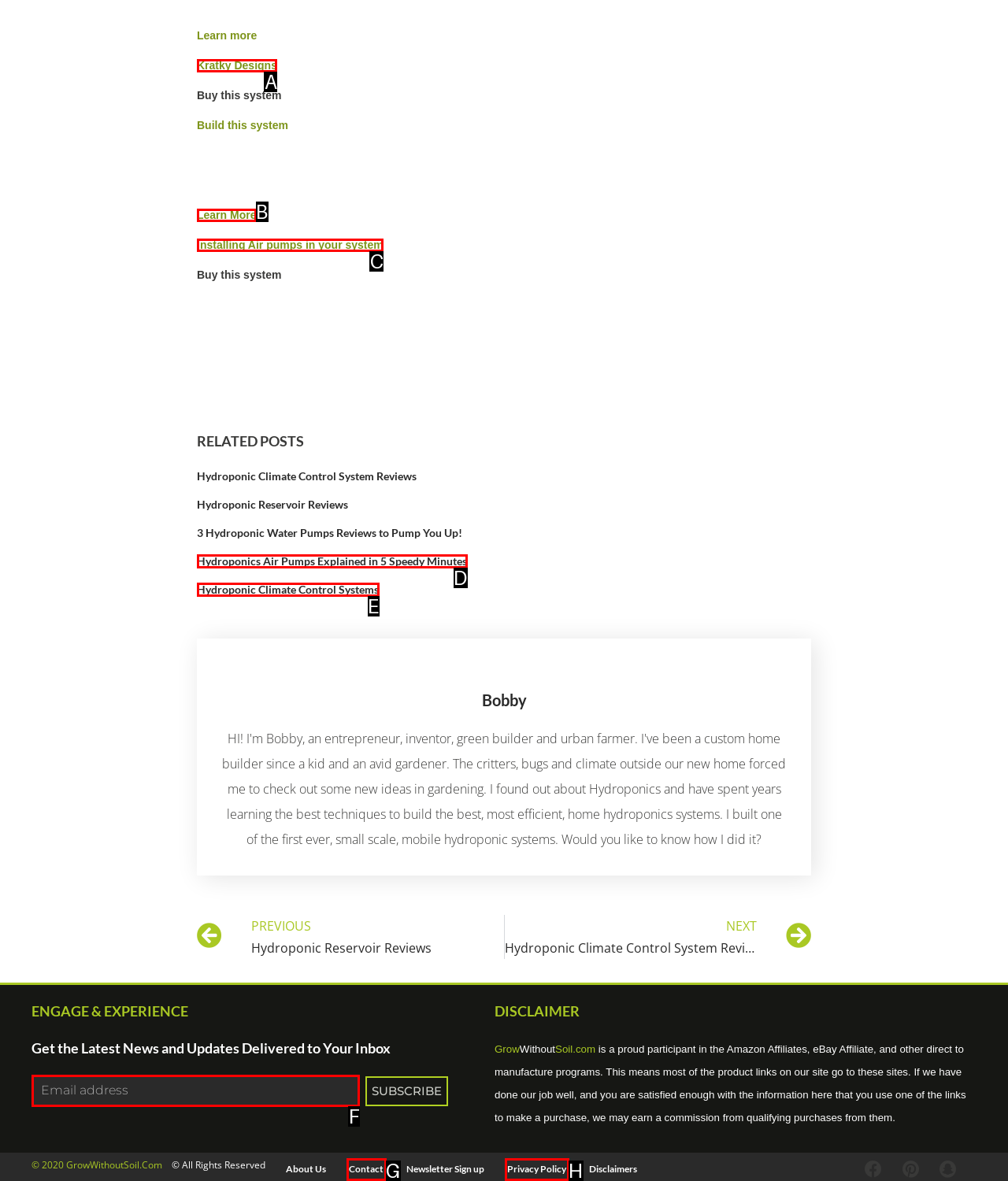Match the description: Privacy Policy to the correct HTML element. Provide the letter of your choice from the given options.

H